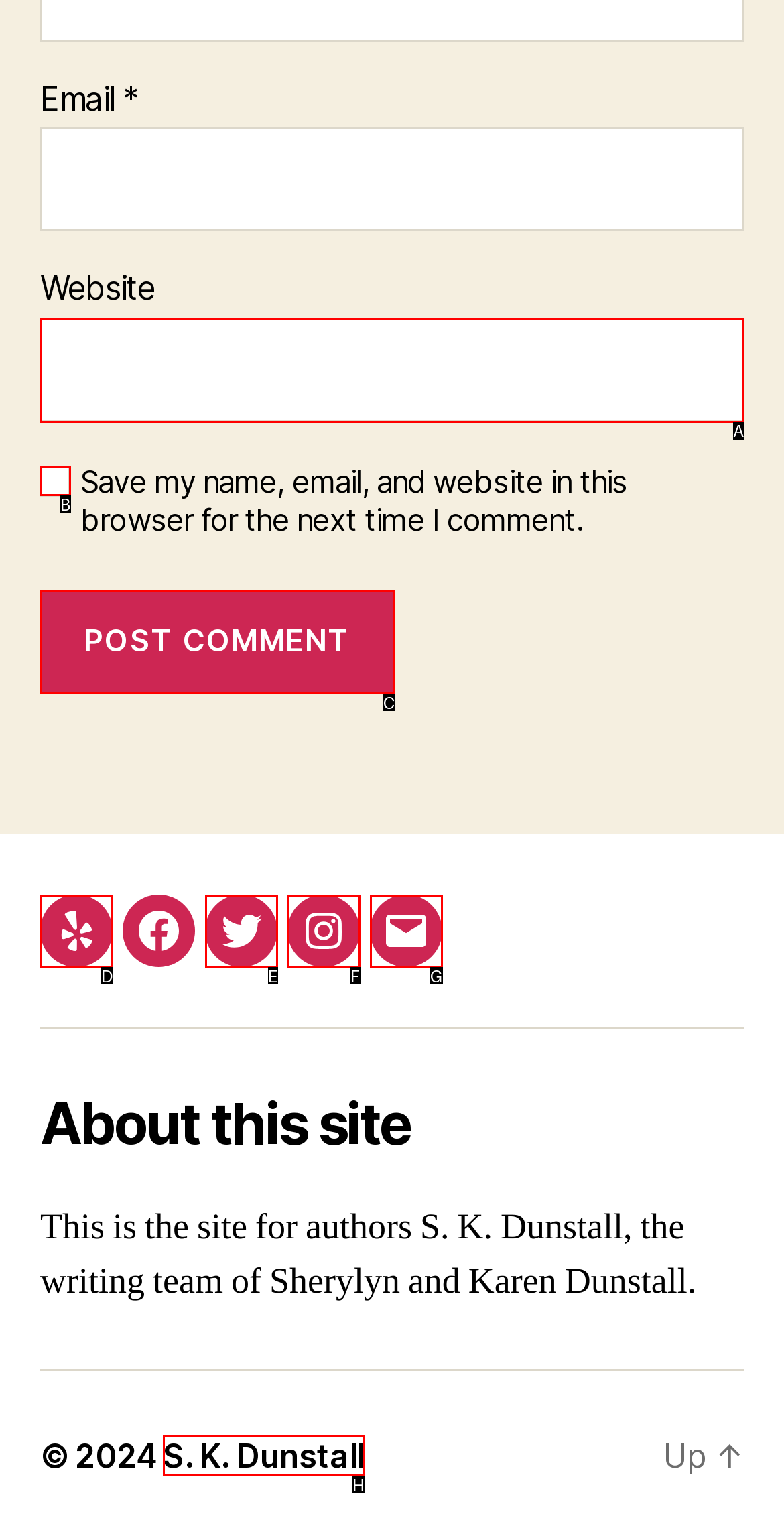Which option should be clicked to execute the task: Check save my name and email?
Reply with the letter of the chosen option.

B